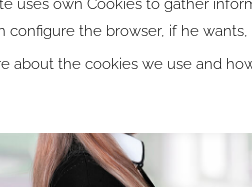What is the background of the image?
Refer to the image and give a detailed answer to the question.

The caption describes the backdrop as softly blurred, which suggests a modern office or workspace environment, emphasizing the subject in the foreground.